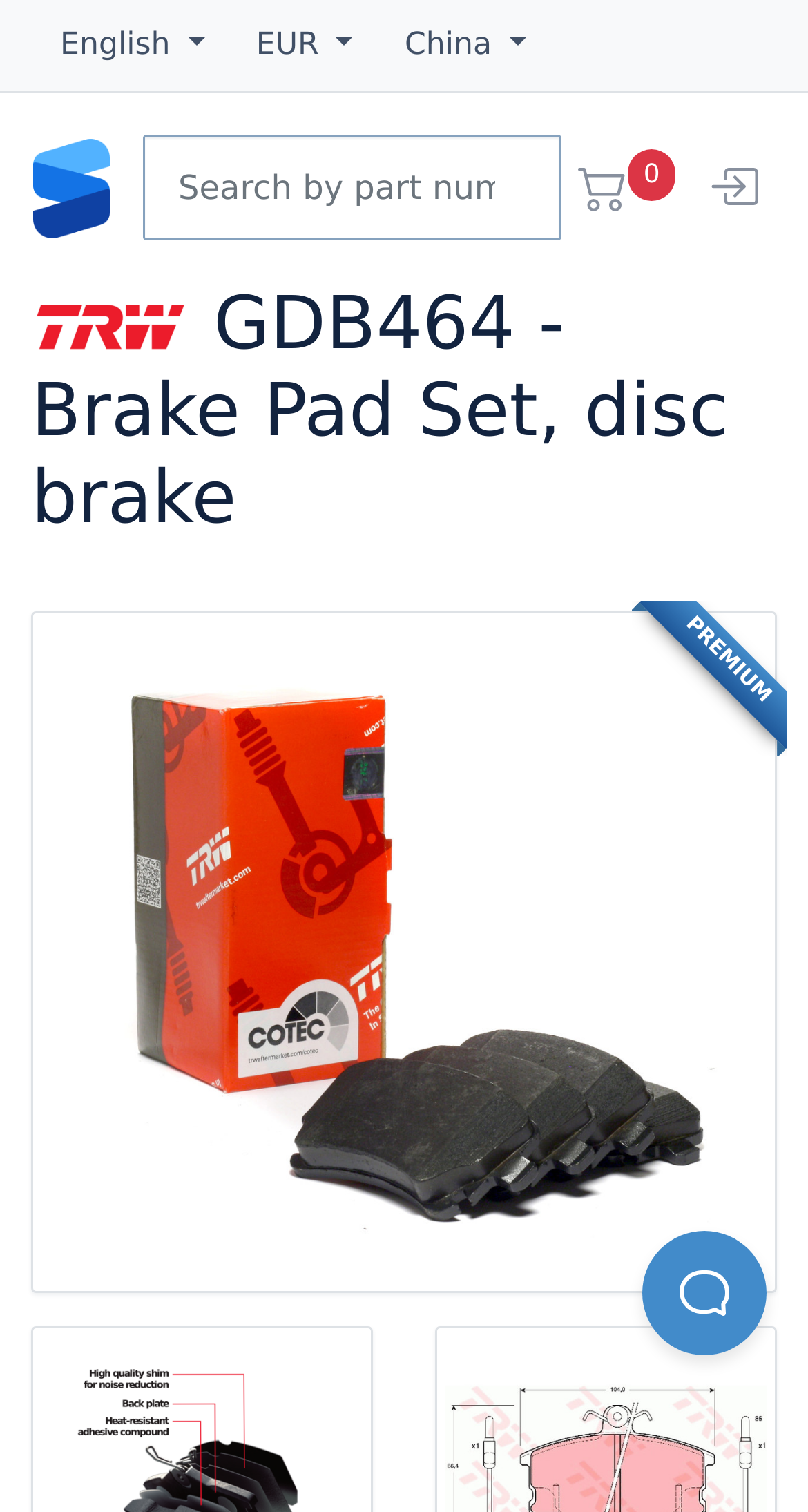Identify the main heading from the webpage and provide its text content.

 GDB464 - Brake Pad Set, disc brake